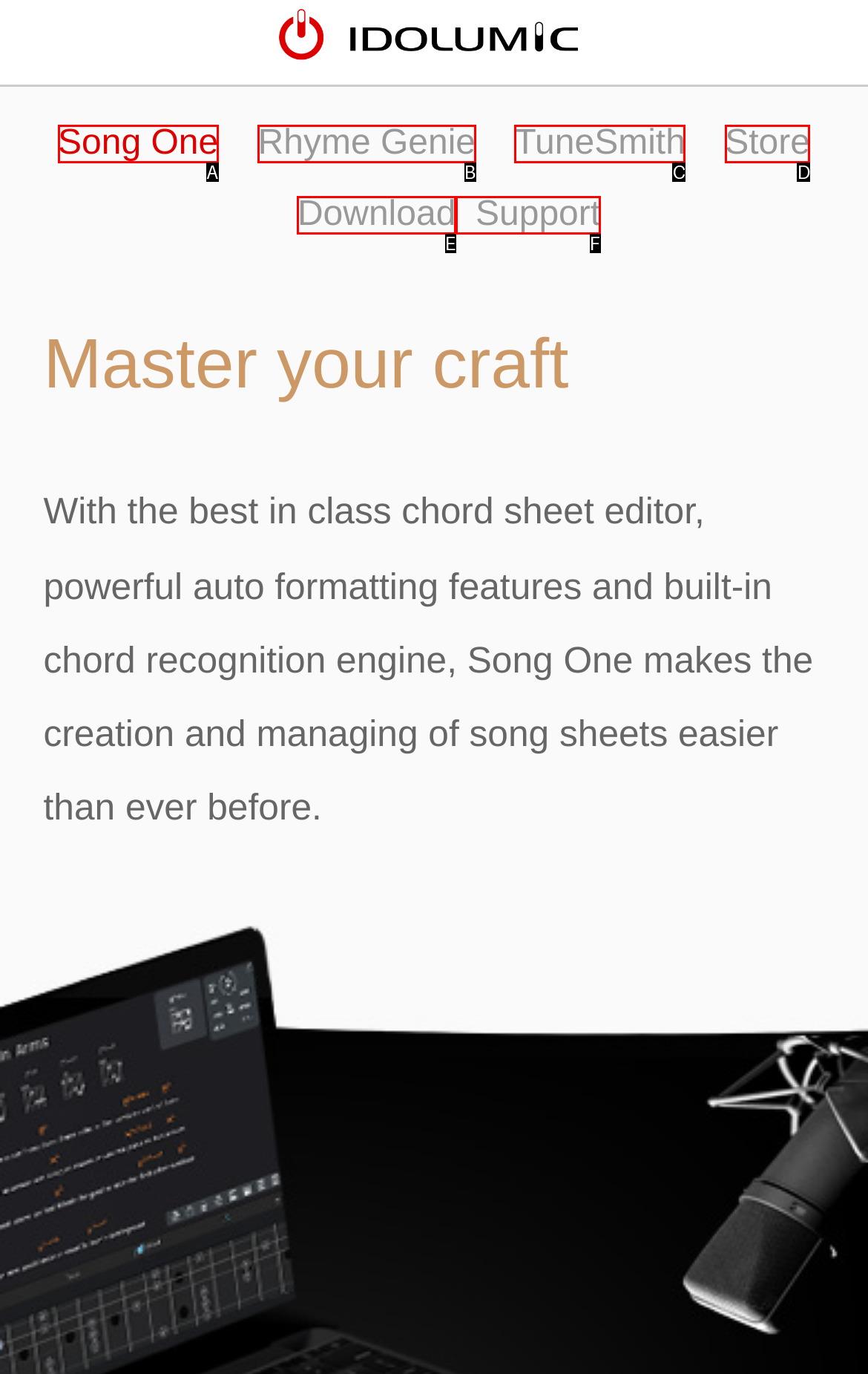Using the provided description: Song One, select the most fitting option and return its letter directly from the choices.

A